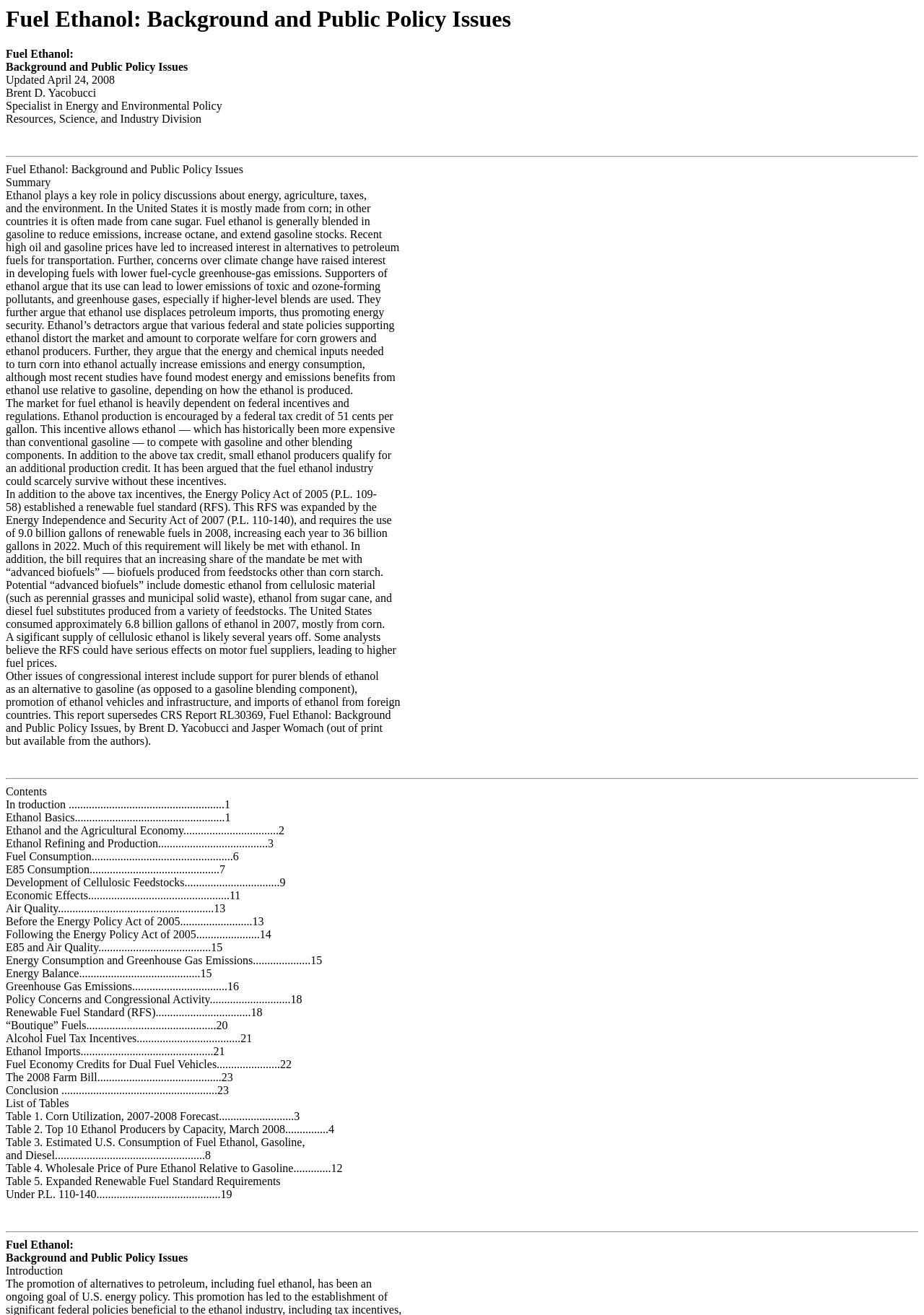Determine the main headline of the webpage and provide its text.

Fuel Ethanol: Background and Public Policy Issues